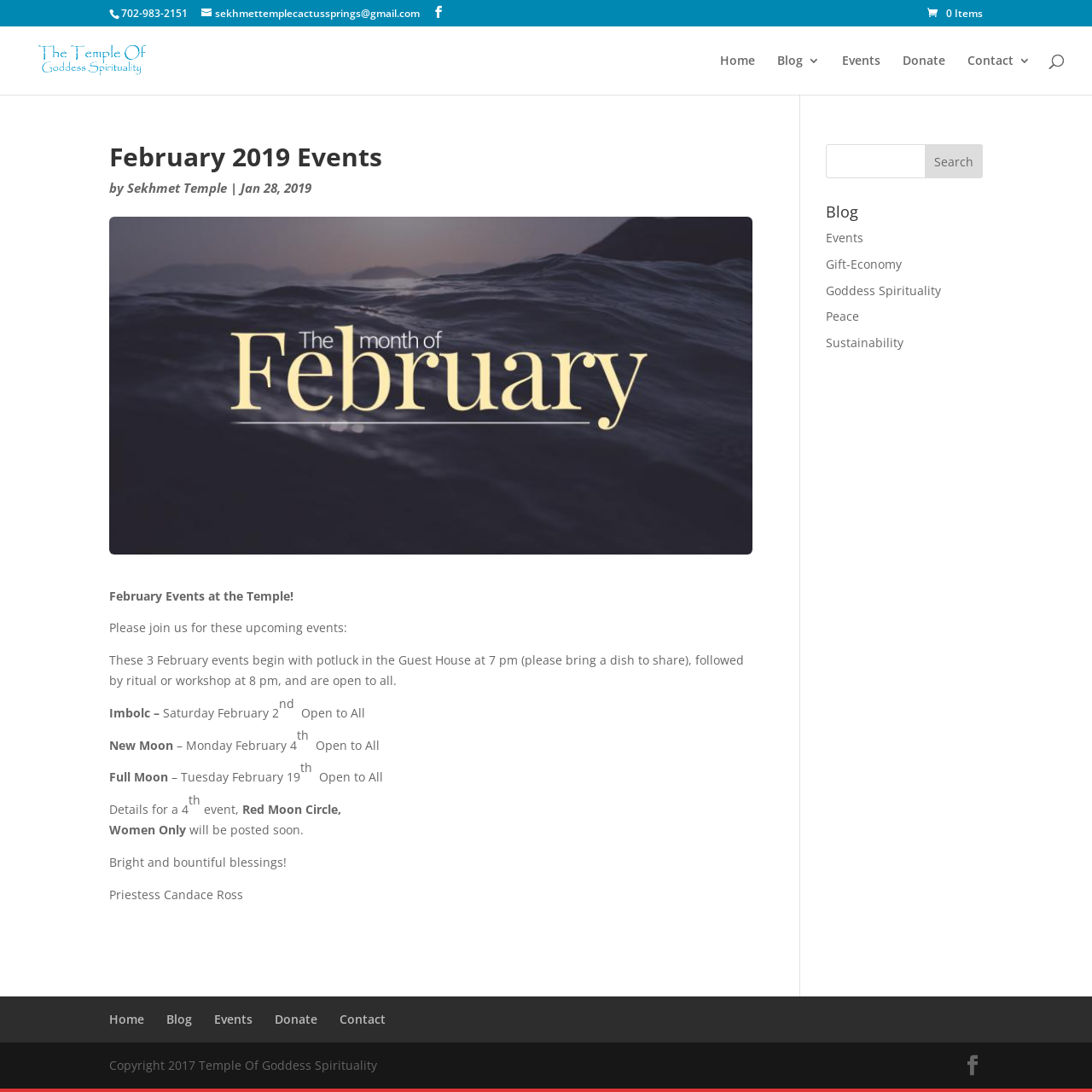Offer an in-depth caption of the entire webpage.

The webpage is dedicated to the Temple of Goddess Spirituality, specifically highlighting the events for February 2019. At the top, there is a phone number and an email address, followed by a series of links to various pages, including the temple's home page, blog, events, donation, and contact information.

Below these links, there is a search bar with a search button. On the left side, there is a logo of the Temple of Goddess Spirituality, accompanied by a link to the temple's home page.

The main content of the page is an article that lists the events for February 2019. The article is headed by a title "February 2019 Events" and is attributed to Sekhmet Temple. The events are listed in a chronological order, starting from February 2nd, which is Imbolc, followed by a New Moon event on February 4th, a Full Moon event on February 19th, and finally, a Red Moon Circle event, which is open to women only.

Each event is described briefly, and the page also includes a message from Priestess Candace Ross, wishing readers "bright and bountiful blessings." At the bottom of the page, there is a copyright notice, stating that the content belongs to the Temple of Goddess Spirituality.

On the right side of the page, there is a section with links to various blog categories, including Events, Gift-Economy, Goddess Spirituality, Peace, and Sustainability. Additionally, there is a footer section with links to the temple's home page, blog, events, donation, and contact information, as well as a copyright notice.